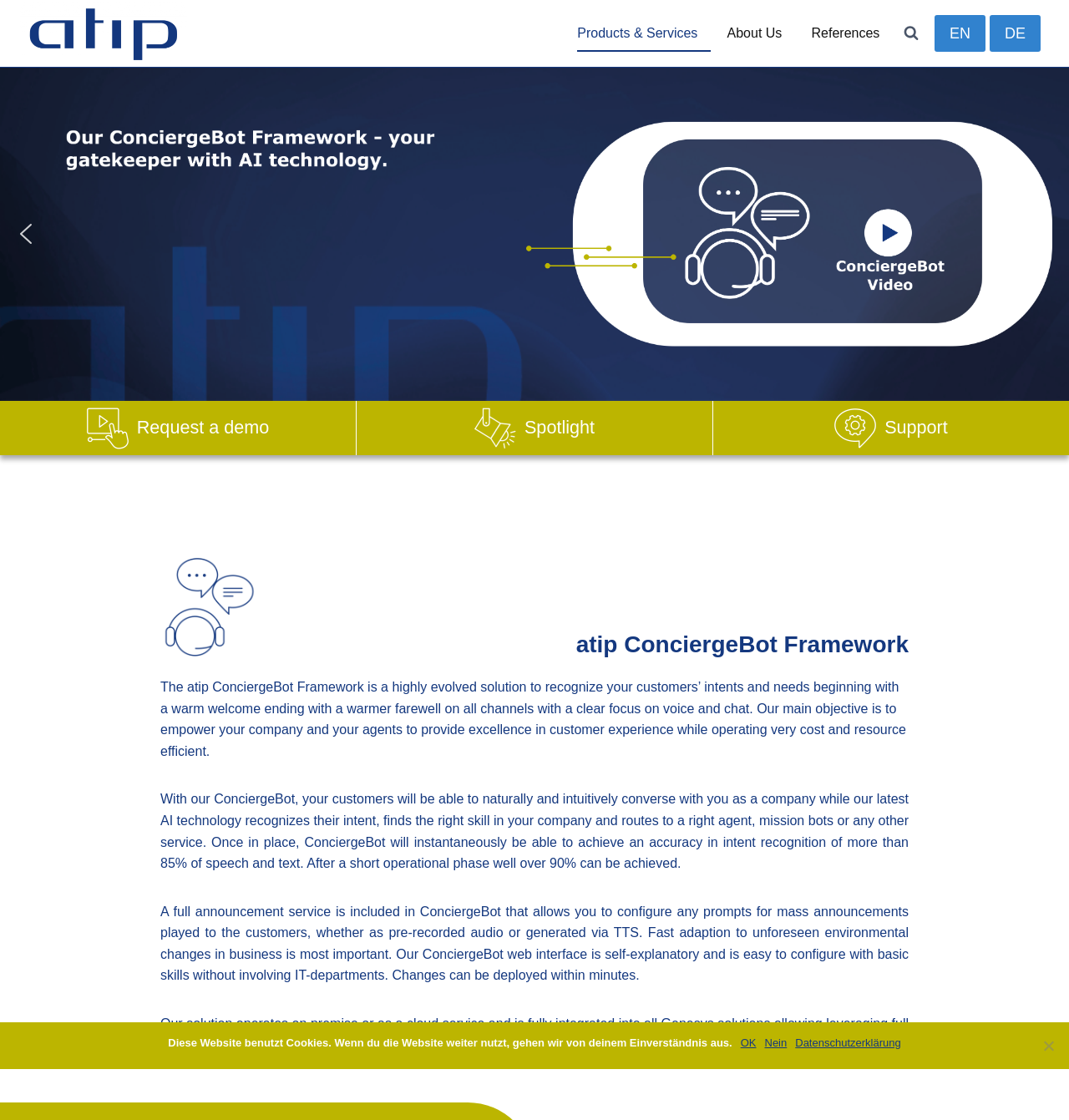Give a succinct answer to this question in a single word or phrase: 
What is the accuracy of intent recognition of ConciergeBot?

More than 85%